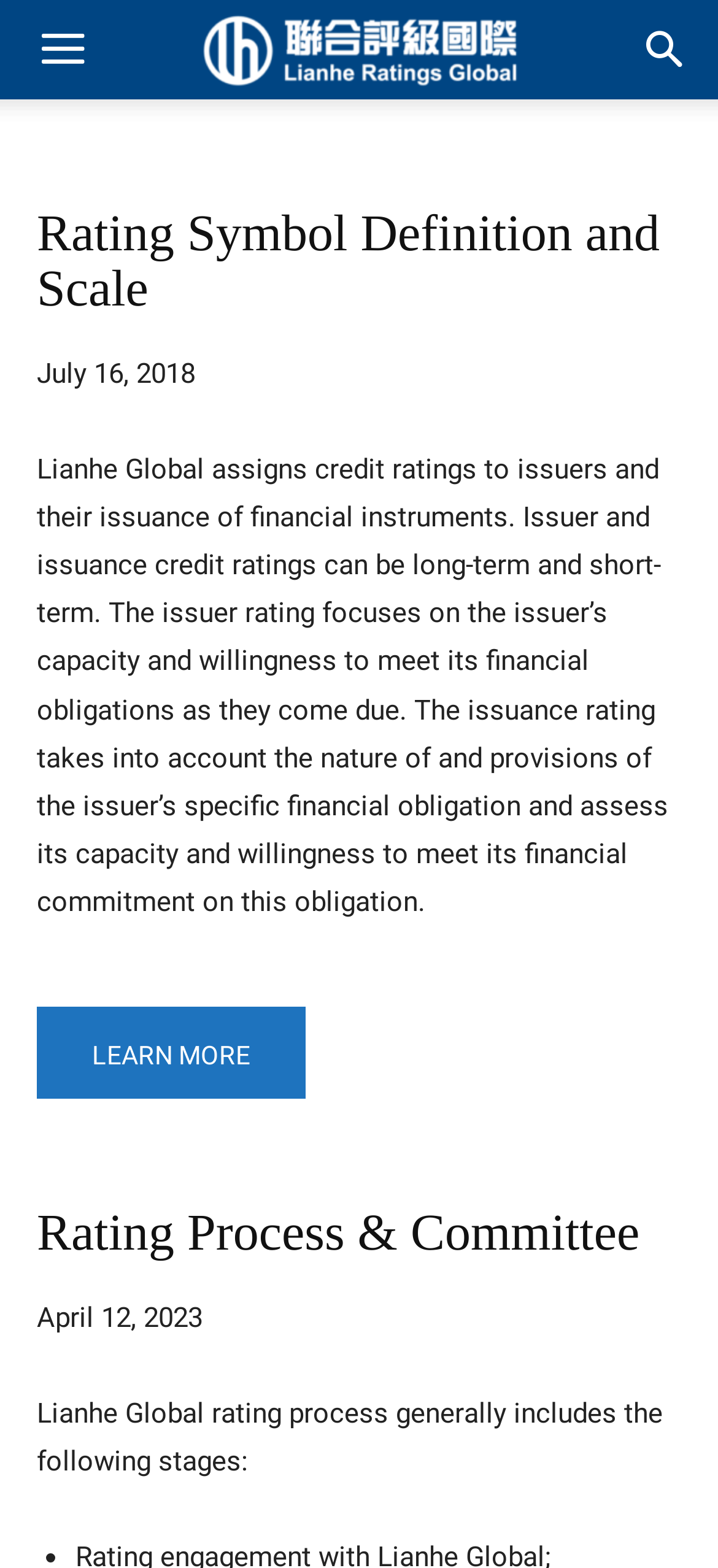Using the description: "LEARN MORE", identify the bounding box of the corresponding UI element in the screenshot.

[0.051, 0.642, 0.426, 0.701]